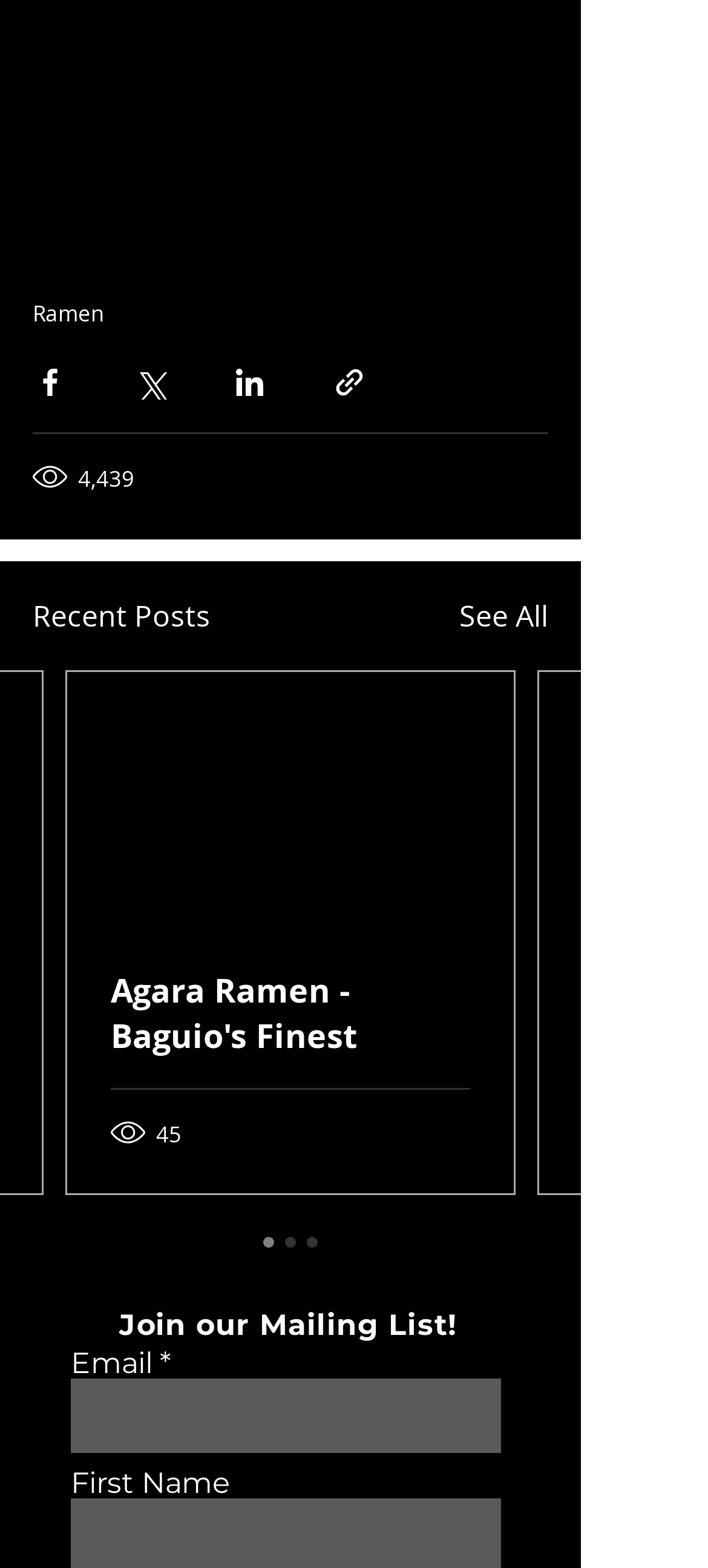Using the element description: "See All", determine the bounding box coordinates for the specified UI element. The coordinates should be four float numbers between 0 and 1, [left, top, right, bottom].

[0.649, 0.369, 0.774, 0.397]